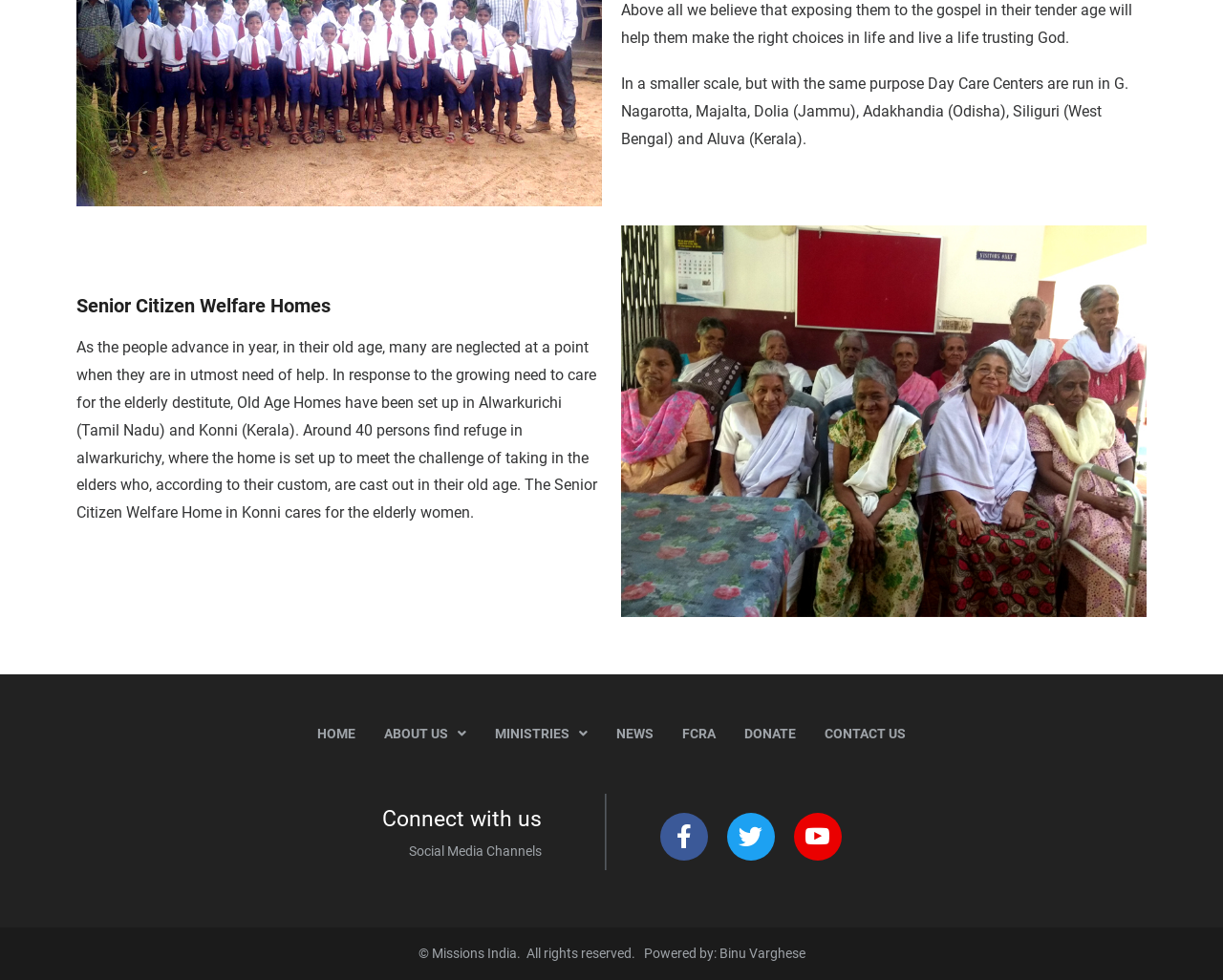Use one word or a short phrase to answer the question provided: 
What is the purpose of Day Care Centers?

Same purpose as before